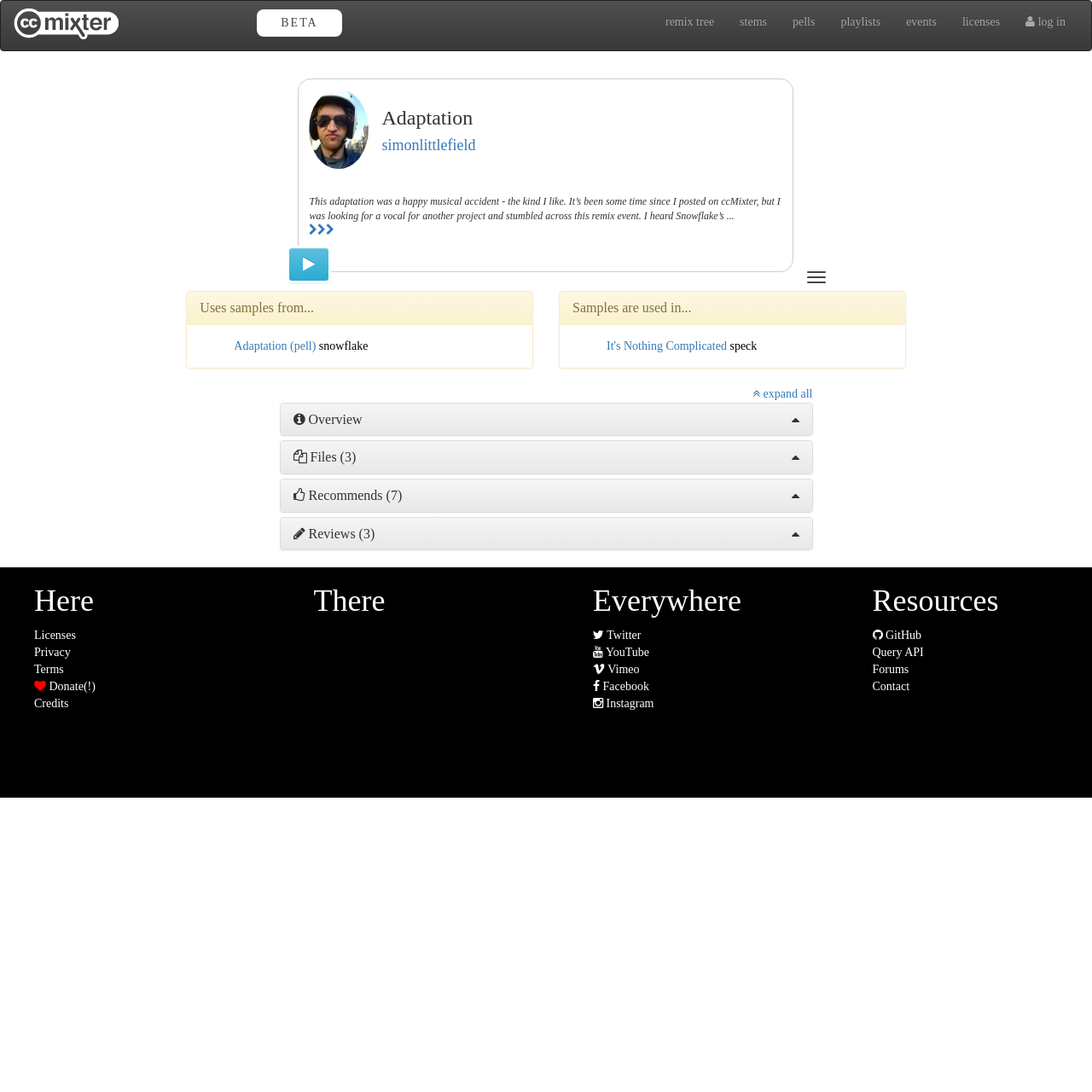Provide the bounding box coordinates of the HTML element described by the text: "title="Gutter clearing Southampton"".

None